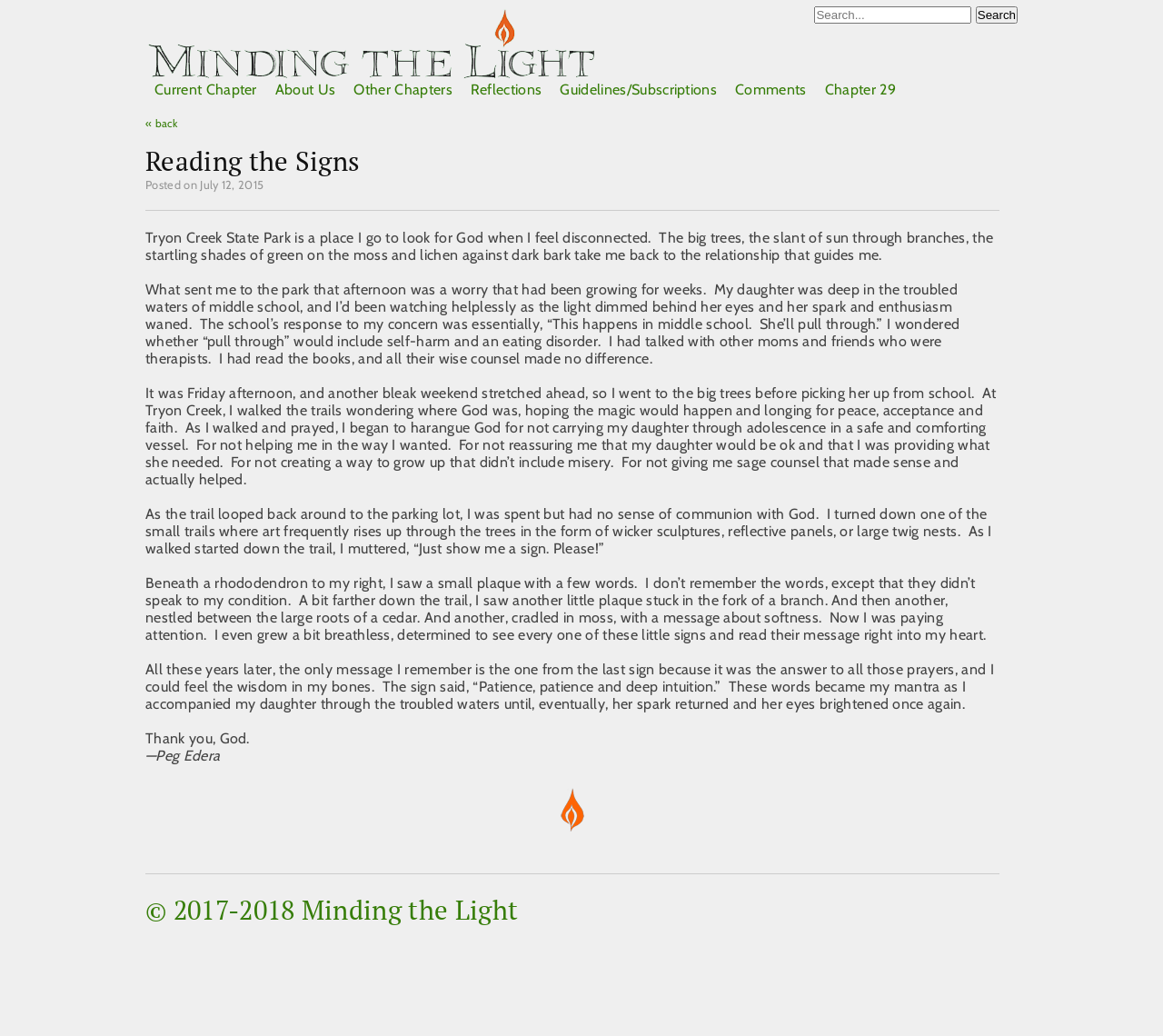Generate a comprehensive description of the webpage content.

This webpage is a blog post titled "Minding the Light | Reading the Signs" with a focus on spirituality and personal reflection. At the top of the page, there is a heading with the title, accompanied by a link to the same title. Below this, there is a search bar with a textbox and a search button.

The main content of the page is divided into sections, with links to other chapters, about us, reflections, and guidelines/subscriptions on the top right side. The main article begins with a heading "Reading the Signs" followed by a series of paragraphs that describe the author's personal experience of seeking guidance and connection with God at Tryon Creek State Park.

The text describes the author's concerns about their daughter's struggles in middle school and their own feelings of helplessness. The author recounts their walk in the park, praying and seeking guidance, and eventually finding a series of small plaques with messages that brought them comfort and wisdom.

Throughout the article, there are no images, but the text is divided into sections with clear headings and concise paragraphs. The author's writing is reflective and introspective, with a focus on their personal journey and spiritual growth. At the end of the article, there is a message of gratitude and a signature from the author, Peg Edera.